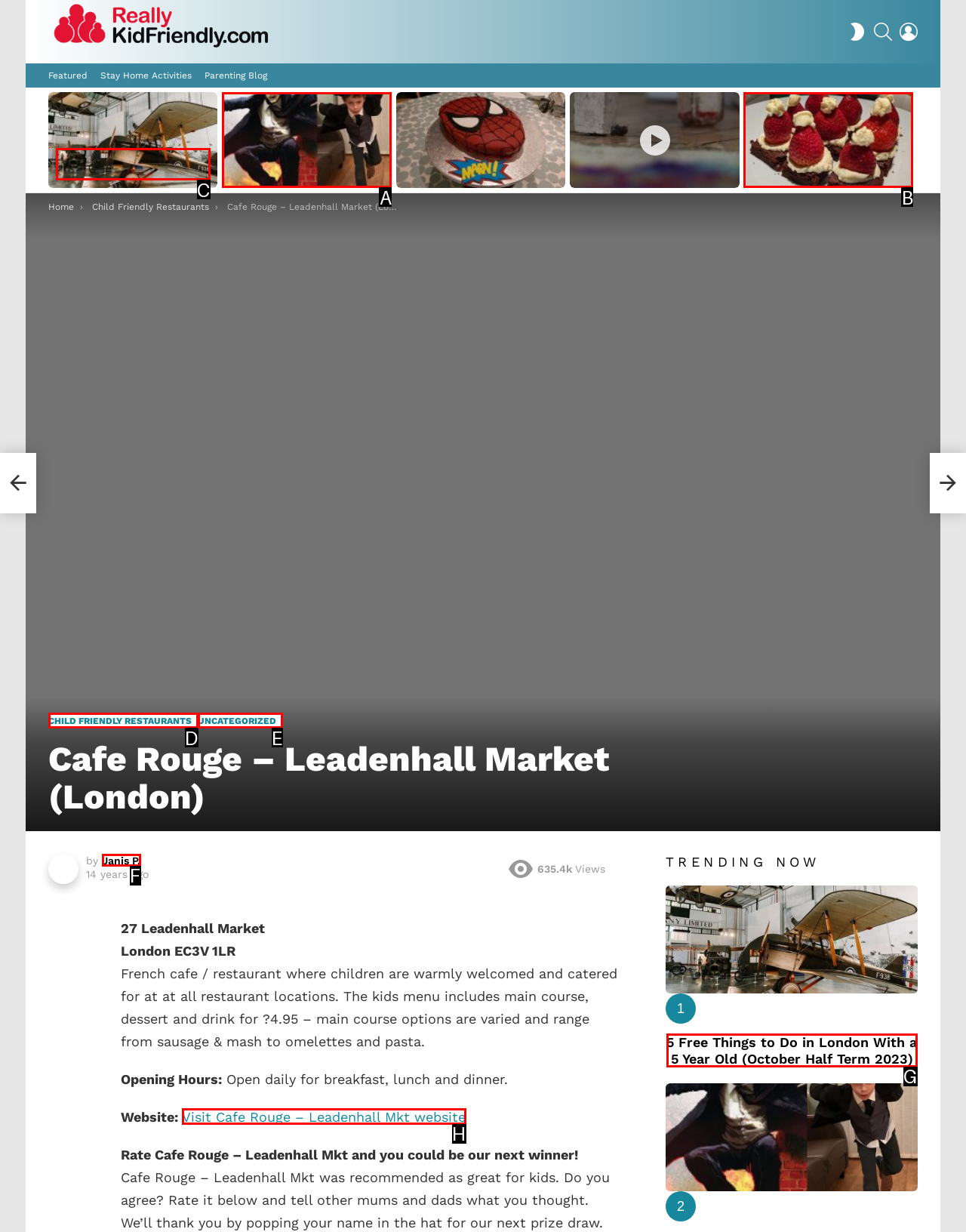Choose the option that aligns with the description: ← Previous Post
Respond with the letter of the chosen option directly.

None